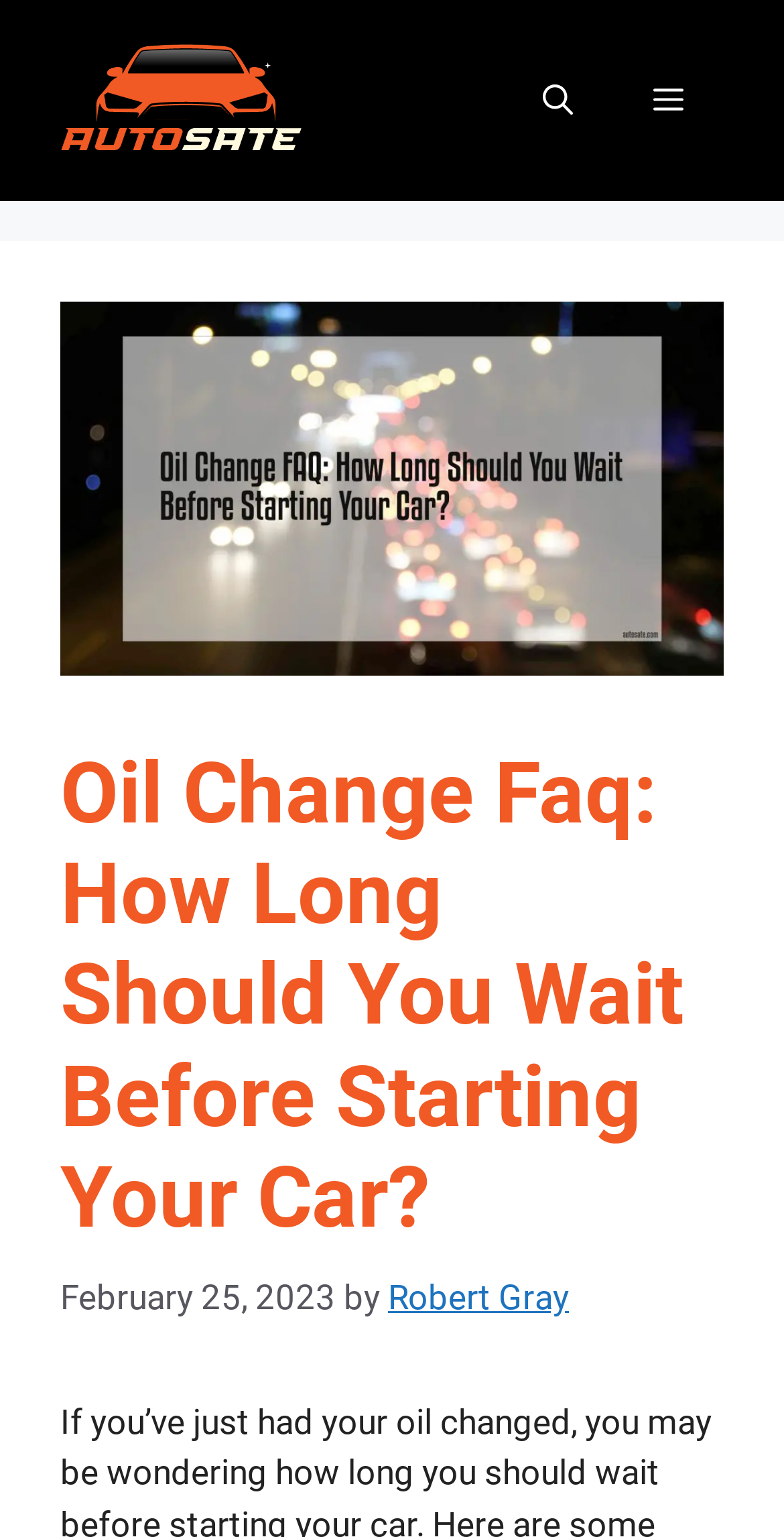Please give a one-word or short phrase response to the following question: 
What is the purpose of the button in the top right corner?

Menu